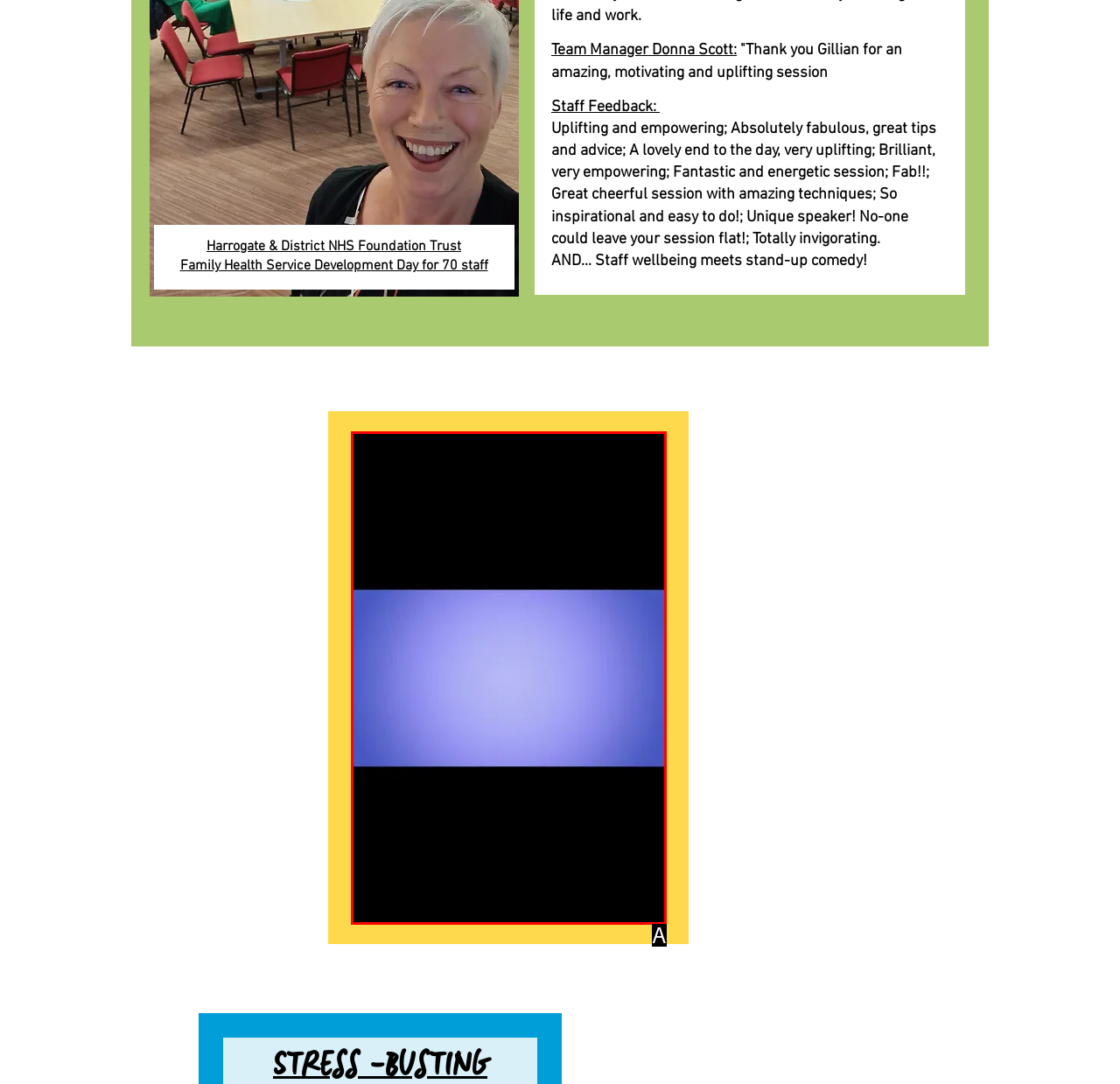Identify the HTML element that corresponds to the following description: aria-label="Play video". Provide the letter of the correct option from the presented choices.

A